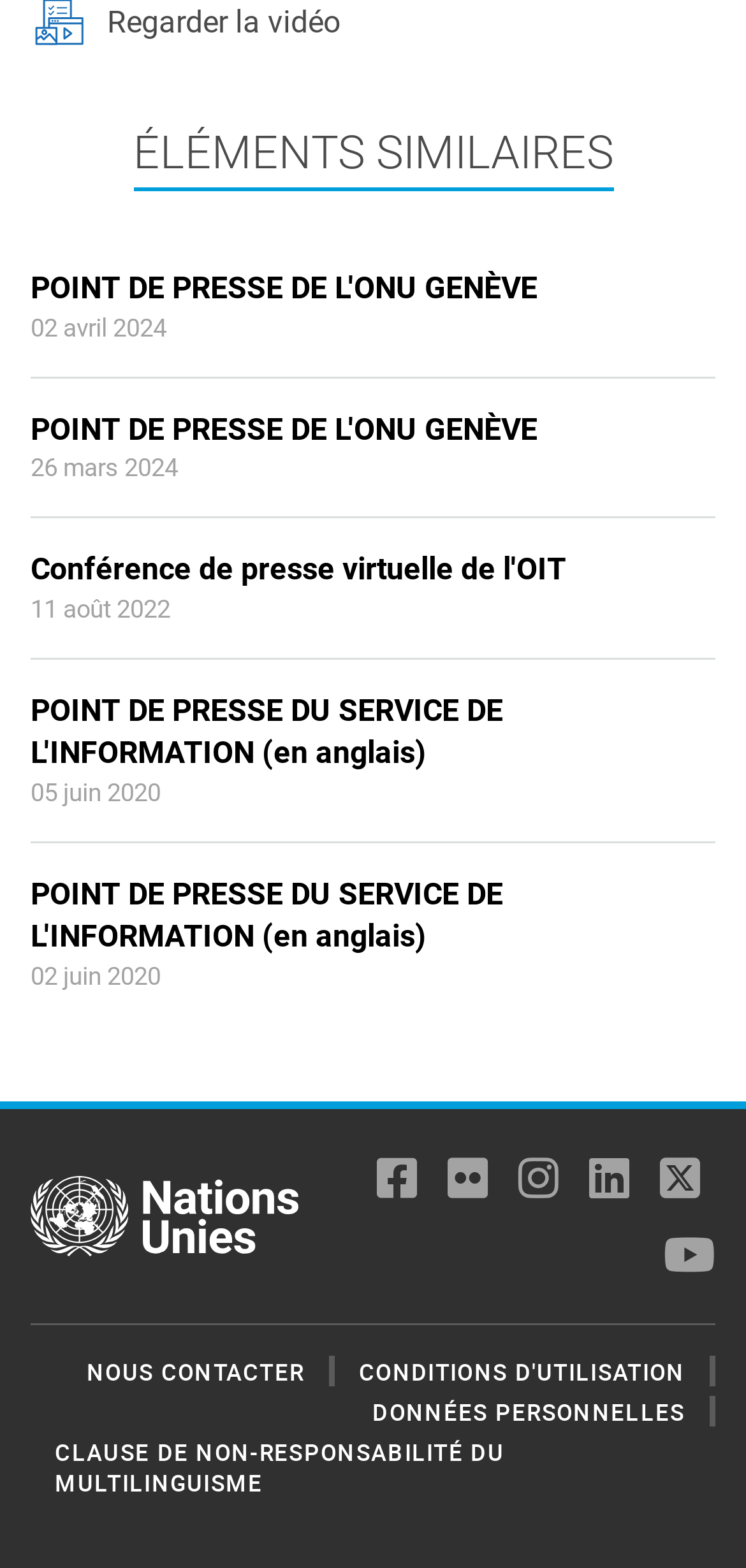How many press conference links are available?
Please provide a comprehensive and detailed answer to the question.

I counted the number of links that contain the text 'POINT DE PRESSE' or 'Conférence de presse virtuelle', which are the press conference links on the webpage.